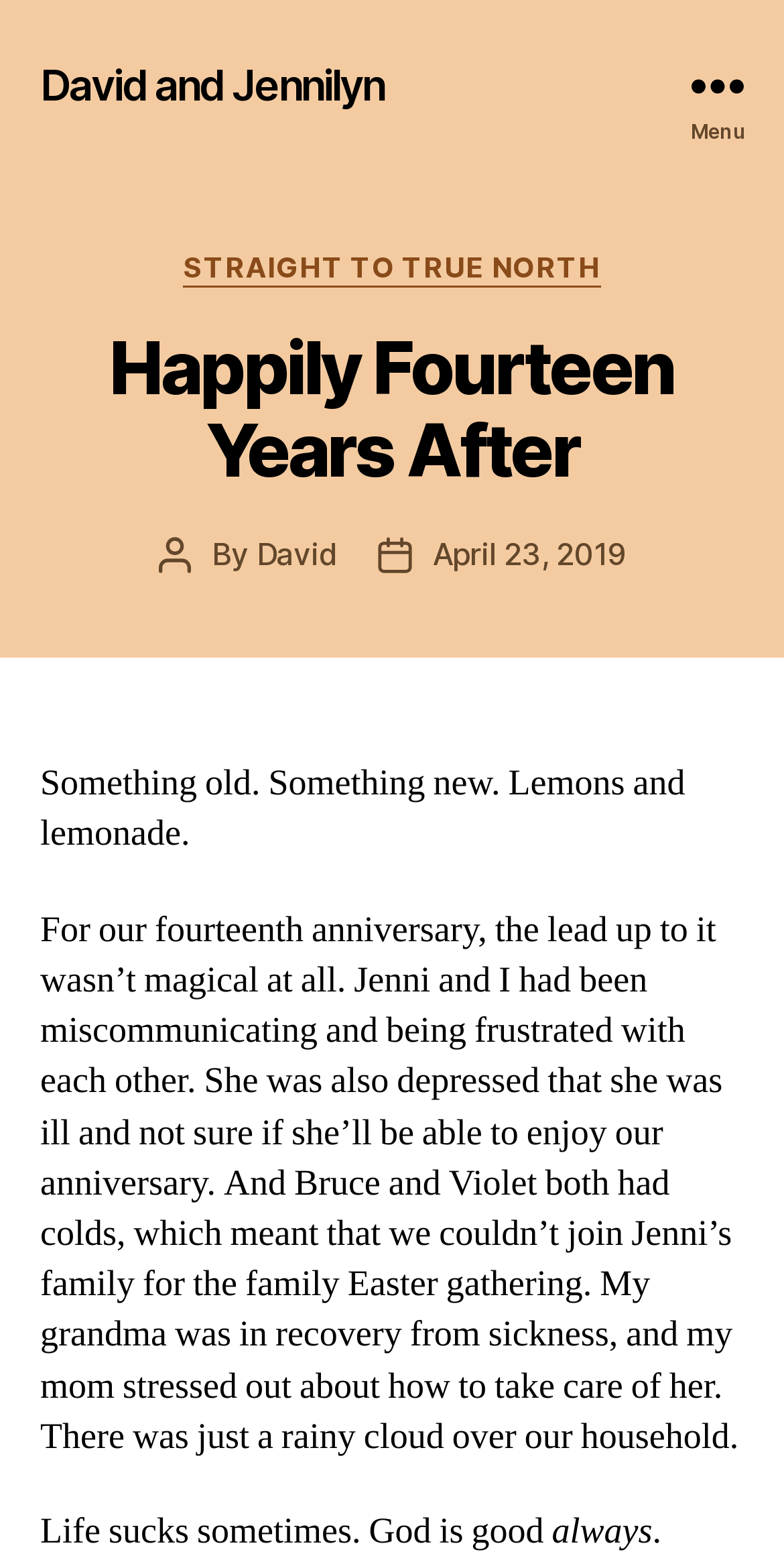Who wrote this post?
Look at the image and construct a detailed response to the question.

The answer can be found in the section 'Post author' where it says 'By David'. This indicates that the post was written by David.